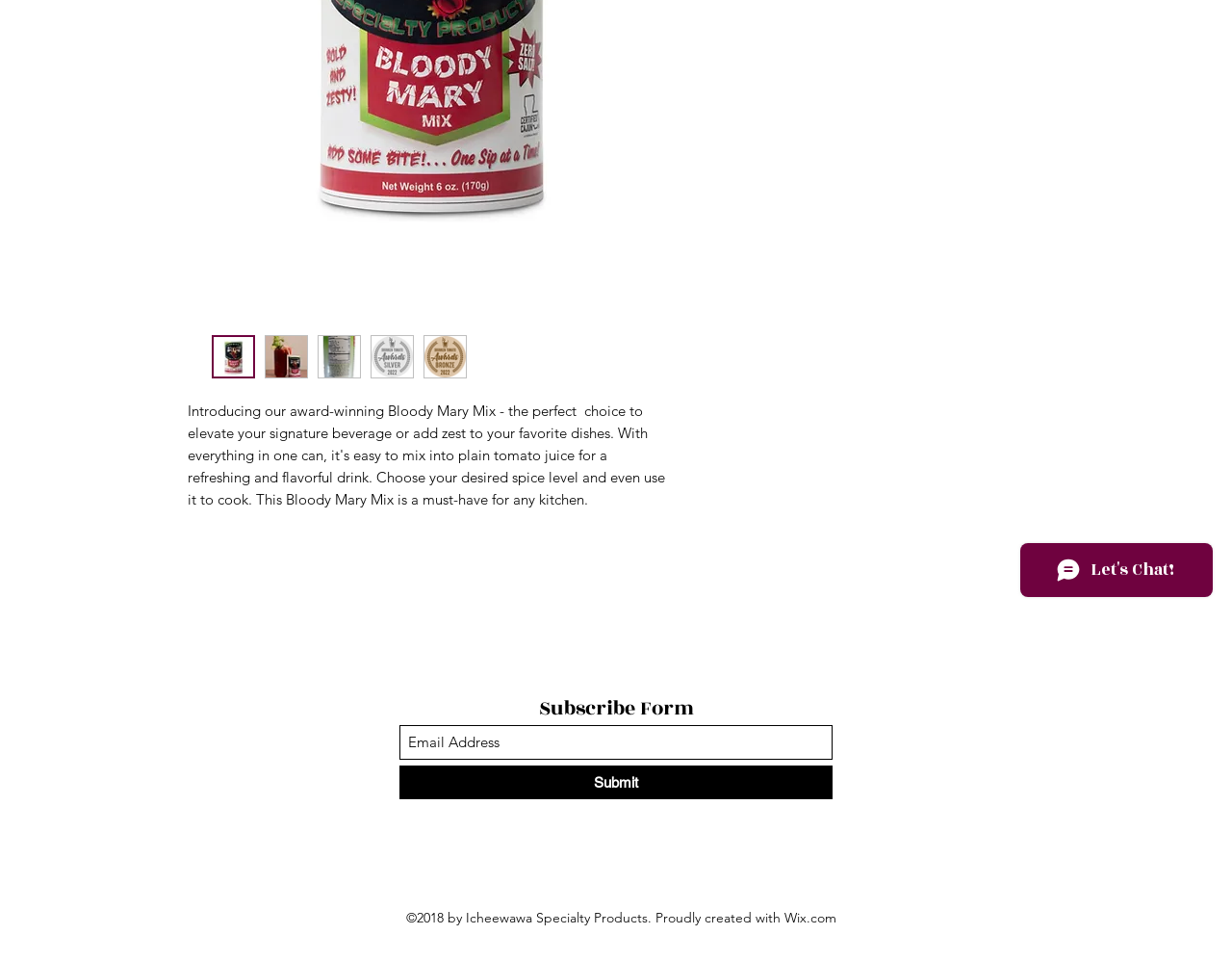Predict the bounding box of the UI element based on this description: "Influencer marketing".

None